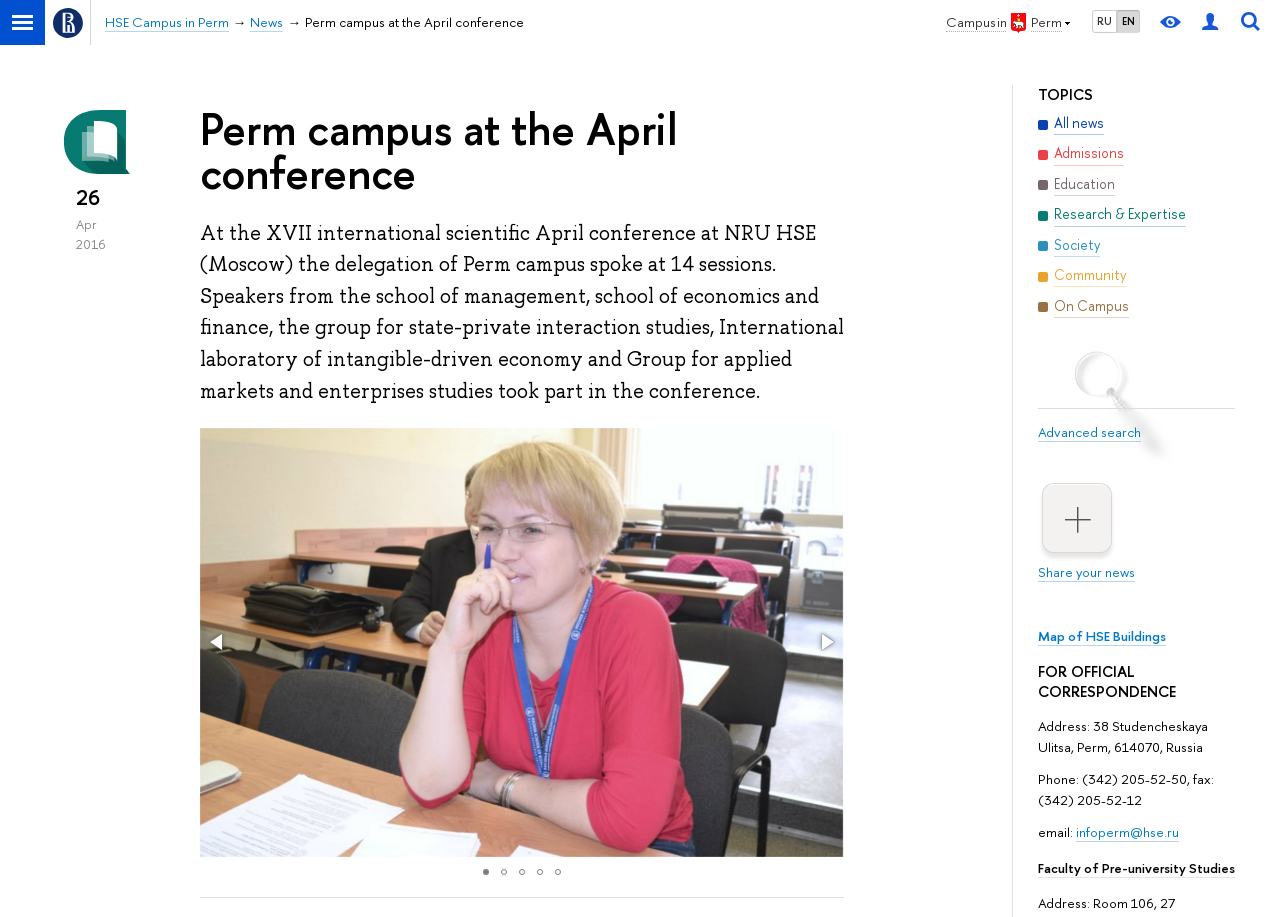Determine the bounding box coordinates of the clickable region to execute the instruction: "Switch to Russian language". The coordinates should be four float numbers between 0 and 1, denoted as [left, top, right, bottom].

[0.854, 0.012, 0.872, 0.035]